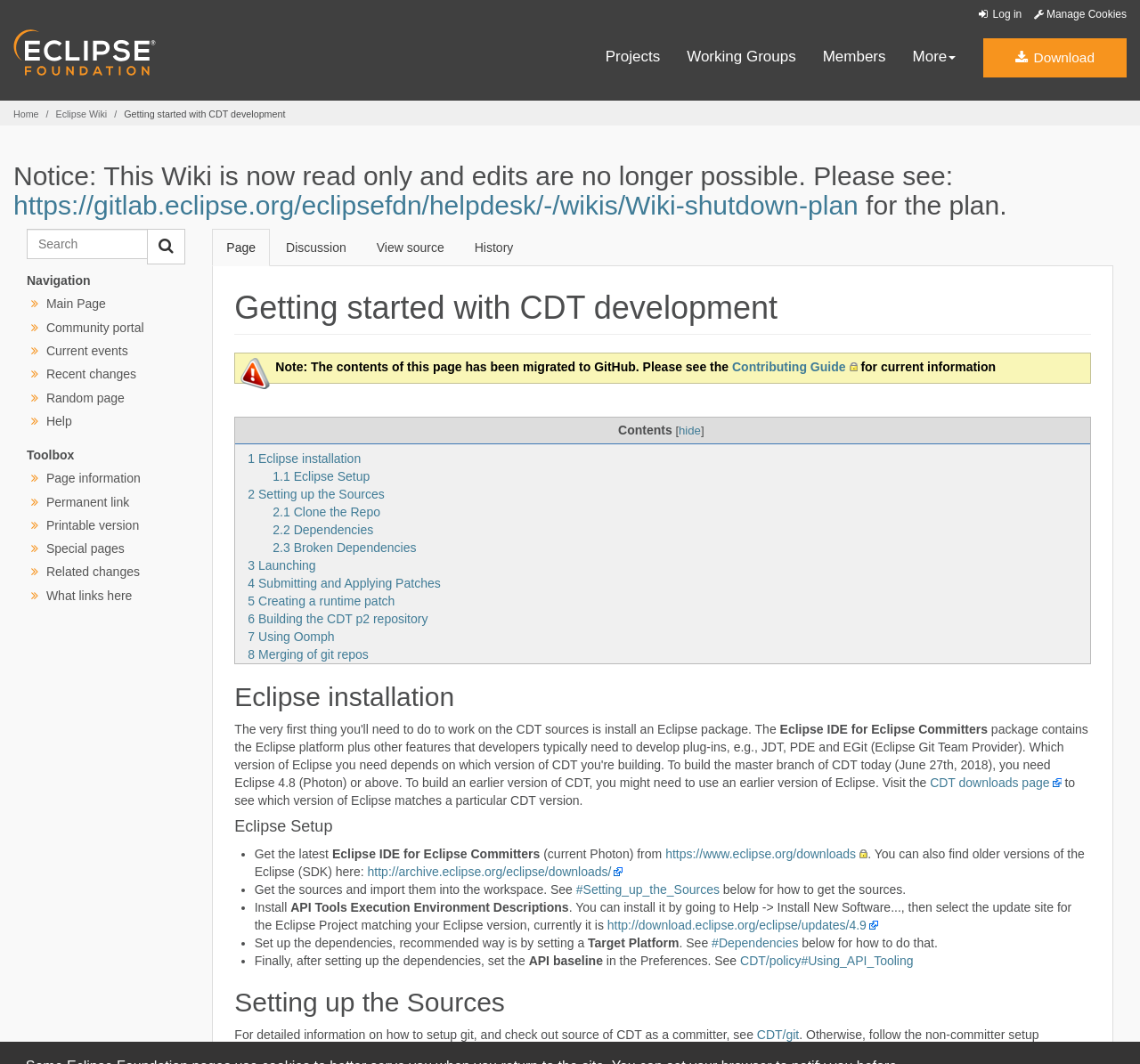What is the logo of Eclipse.org?
Provide a detailed and well-explained answer to the question.

The logo of Eclipse.org is located at the top left corner of the webpage, and it is an image with a description of 'Eclipse.org logo'.